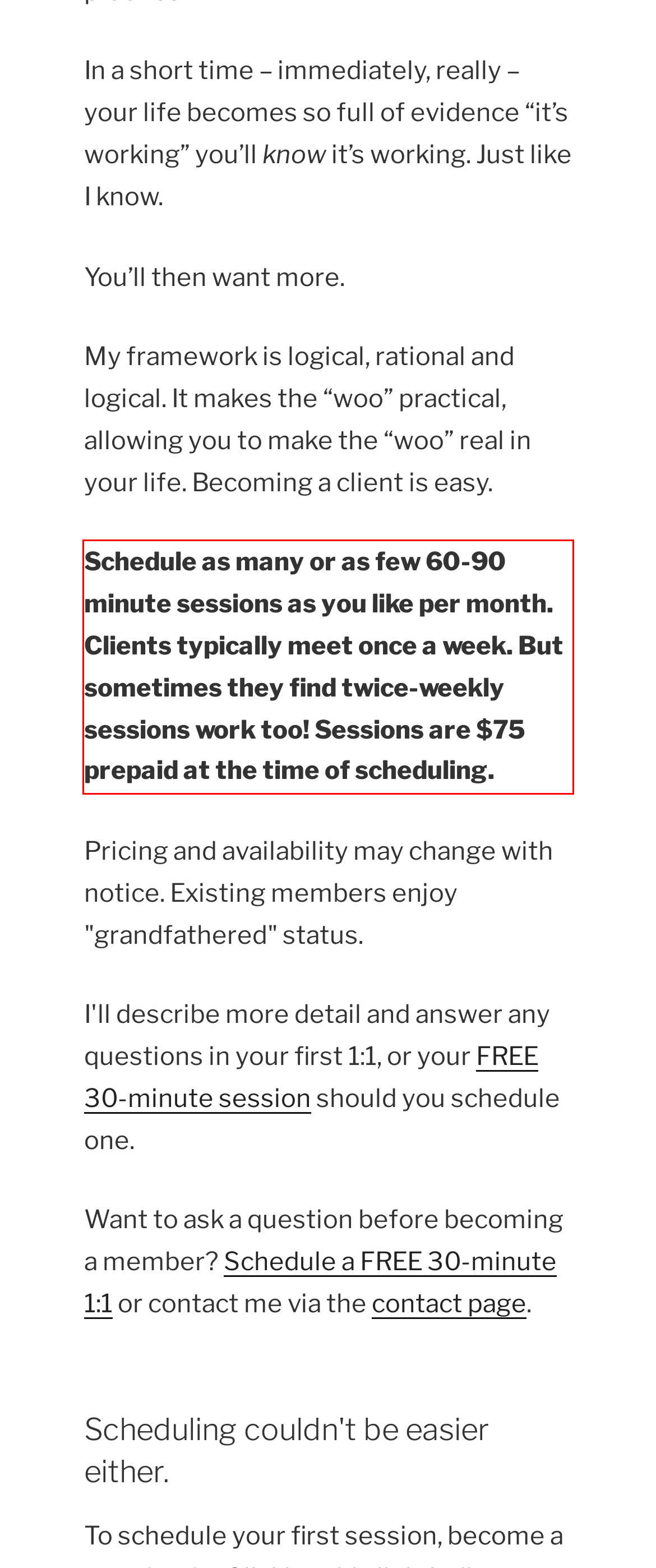Examine the webpage screenshot, find the red bounding box, and extract the text content within this marked area.

Schedule as many or as few 60-90 minute sessions as you like per month. Clients typically meet once a week. But sometimes they find twice-weekly sessions work too! Sessions are $75 prepaid at the time of scheduling.